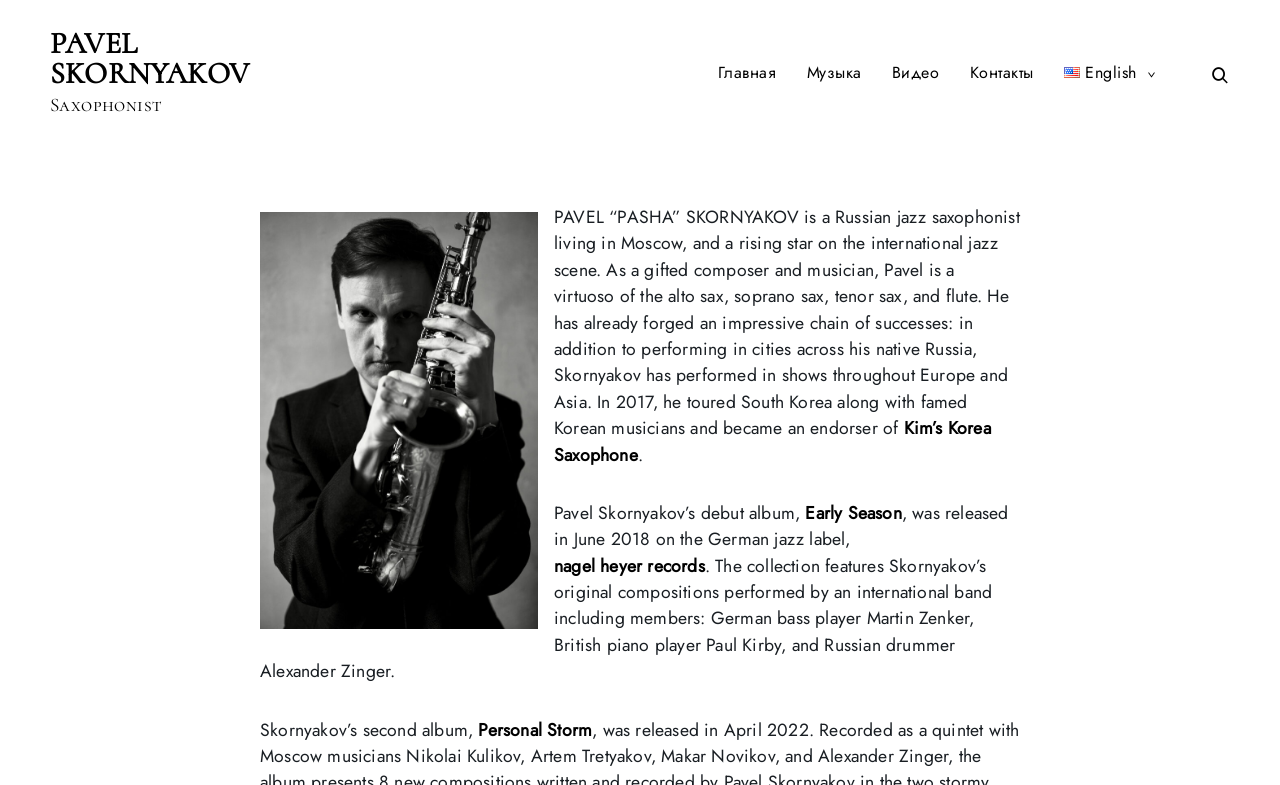Please identify the bounding box coordinates of the element on the webpage that should be clicked to follow this instruction: "Explore Pavel Skornyakov's second album". The bounding box coordinates should be given as four float numbers between 0 and 1, formatted as [left, top, right, bottom].

[0.374, 0.913, 0.463, 0.947]